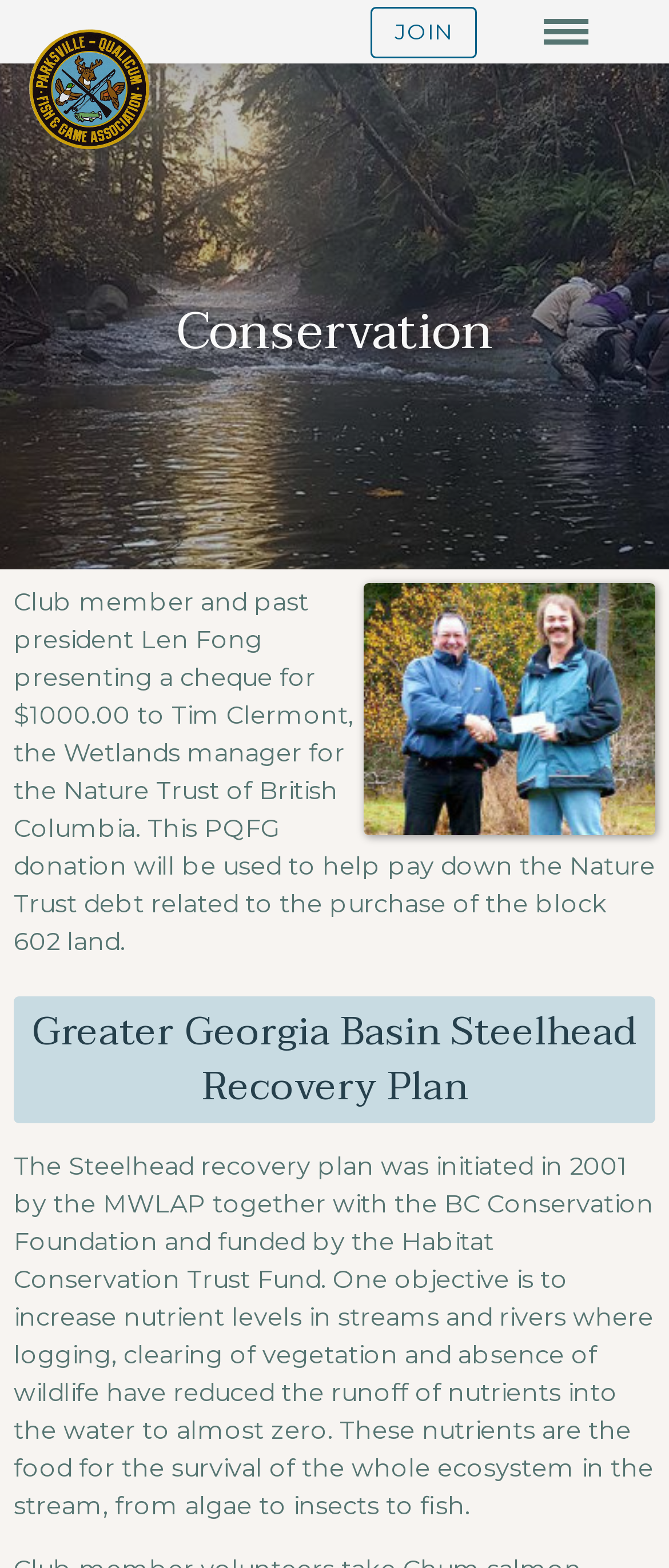Extract the main title from the webpage.

Parksville-Qualicum Fish & Game Association